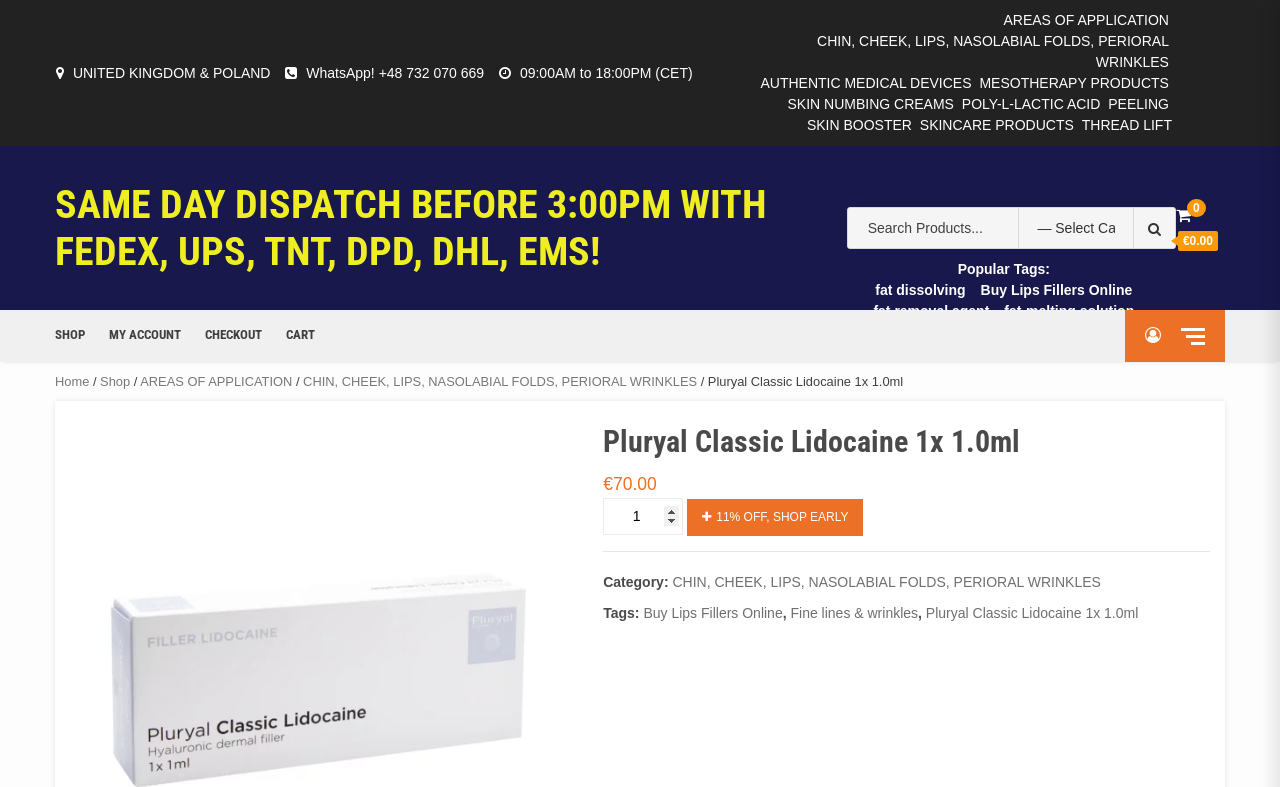Use a single word or phrase to respond to the question:
What is the category of Pluryal Classic Lidocaine 1x 1.0ml?

CHIN, CHEEK, LIPS, NASOLABIAL FOLDS, PERIORAL WRINKLES